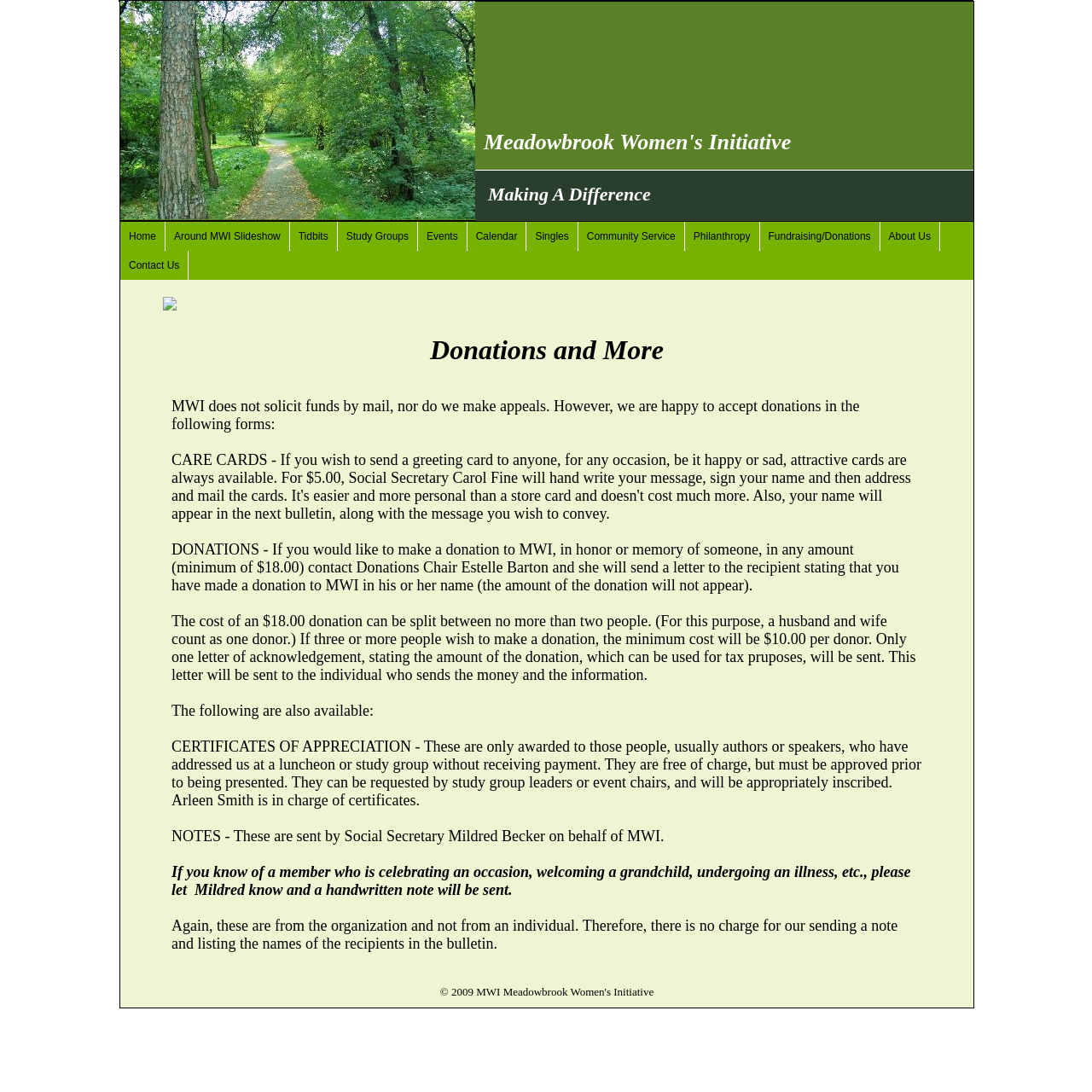Please give a succinct answer to the question in one word or phrase:
How many links are available in the top navigation bar?

11